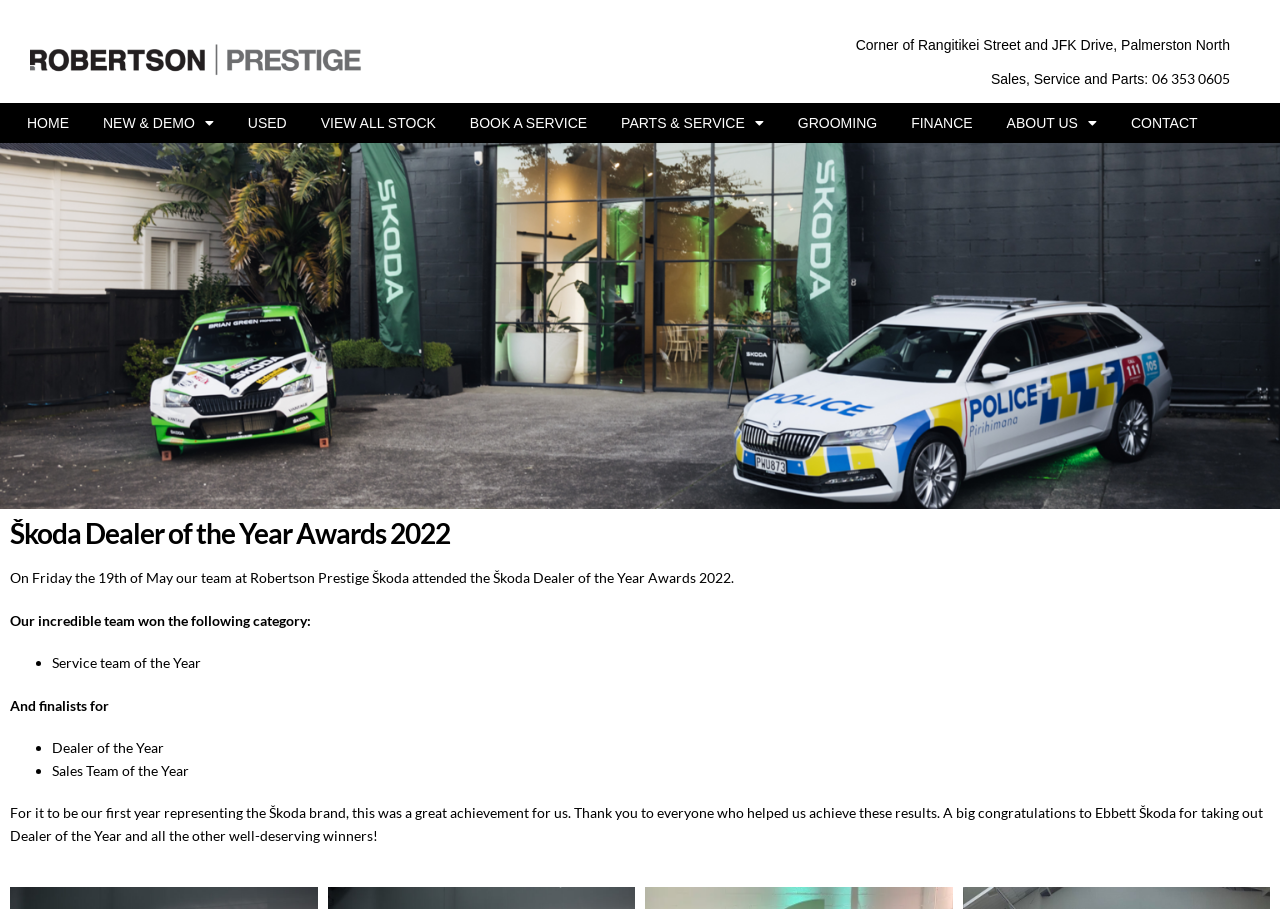Please identify the bounding box coordinates for the region that you need to click to follow this instruction: "Click HOME".

[0.008, 0.118, 0.067, 0.151]